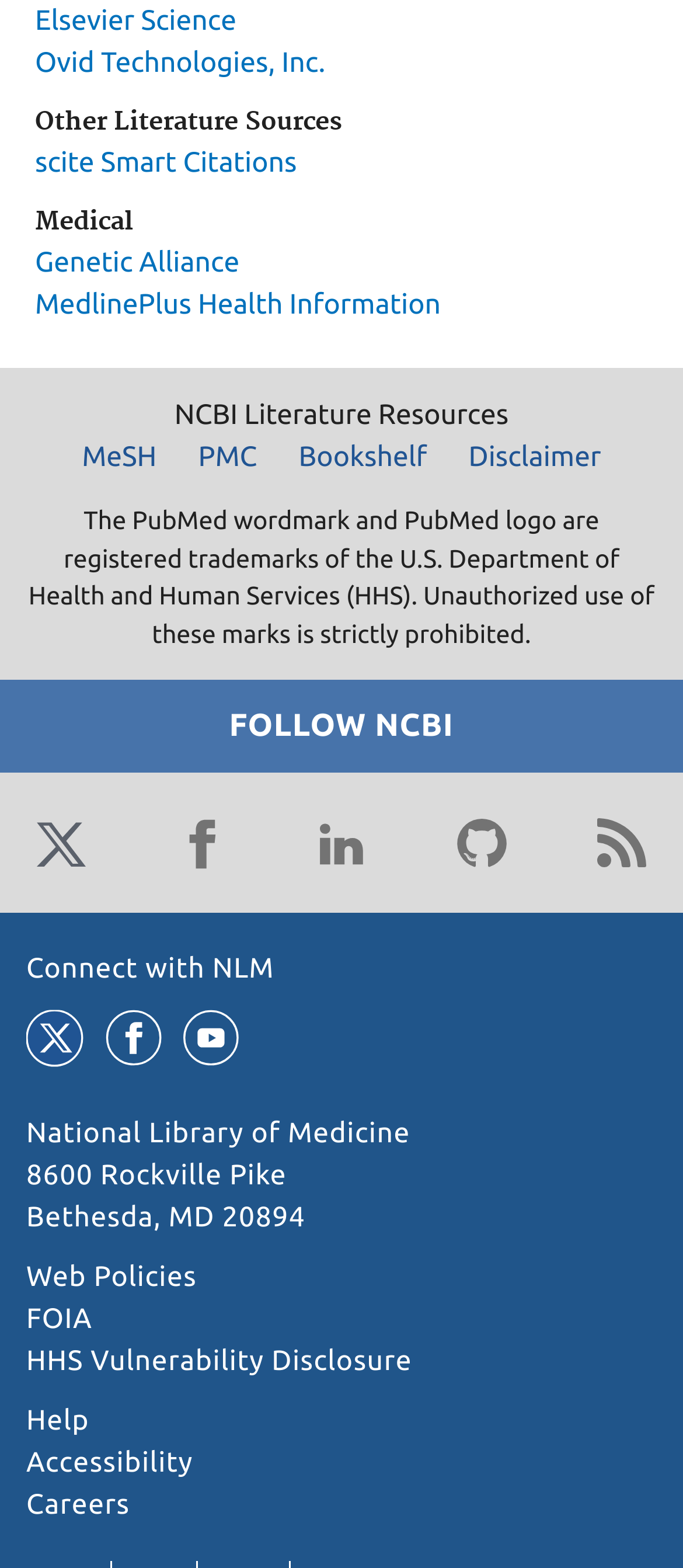Specify the bounding box coordinates of the area to click in order to execute this command: 'Follow NCBI on Twitter'. The coordinates should consist of four float numbers ranging from 0 to 1, and should be formatted as [left, top, right, bottom].

[0.038, 0.515, 0.141, 0.56]